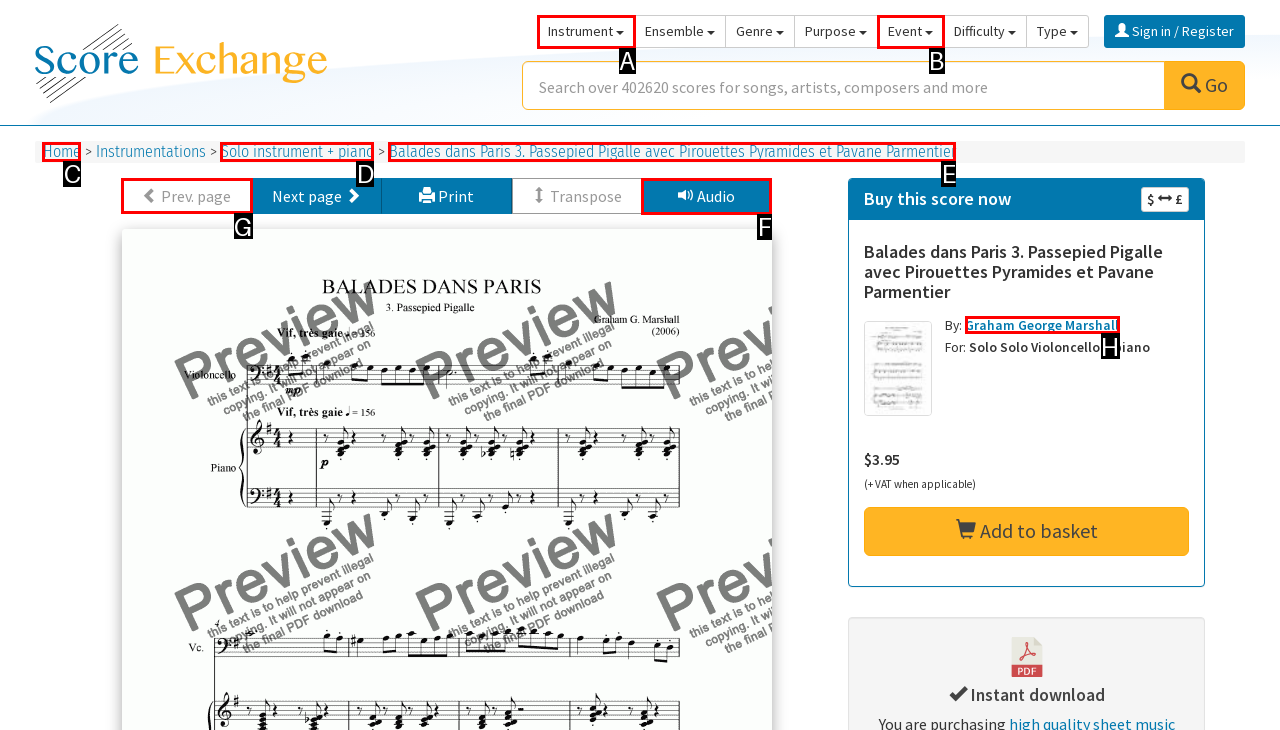Tell me which one HTML element I should click to complete the following task: Go to previous page Answer with the option's letter from the given choices directly.

G